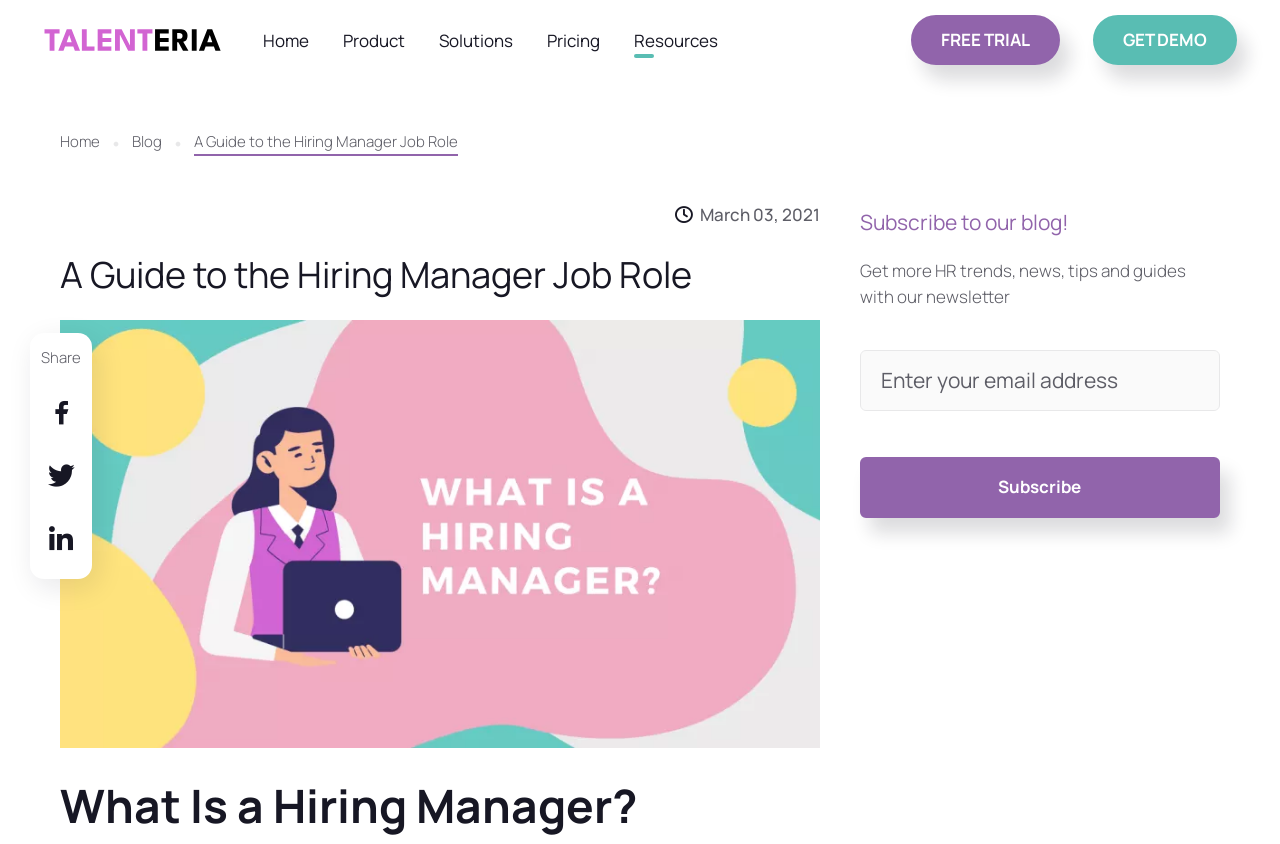Find the coordinates for the bounding box of the element with this description: "Pricing".

[0.427, 0.037, 0.469, 0.057]